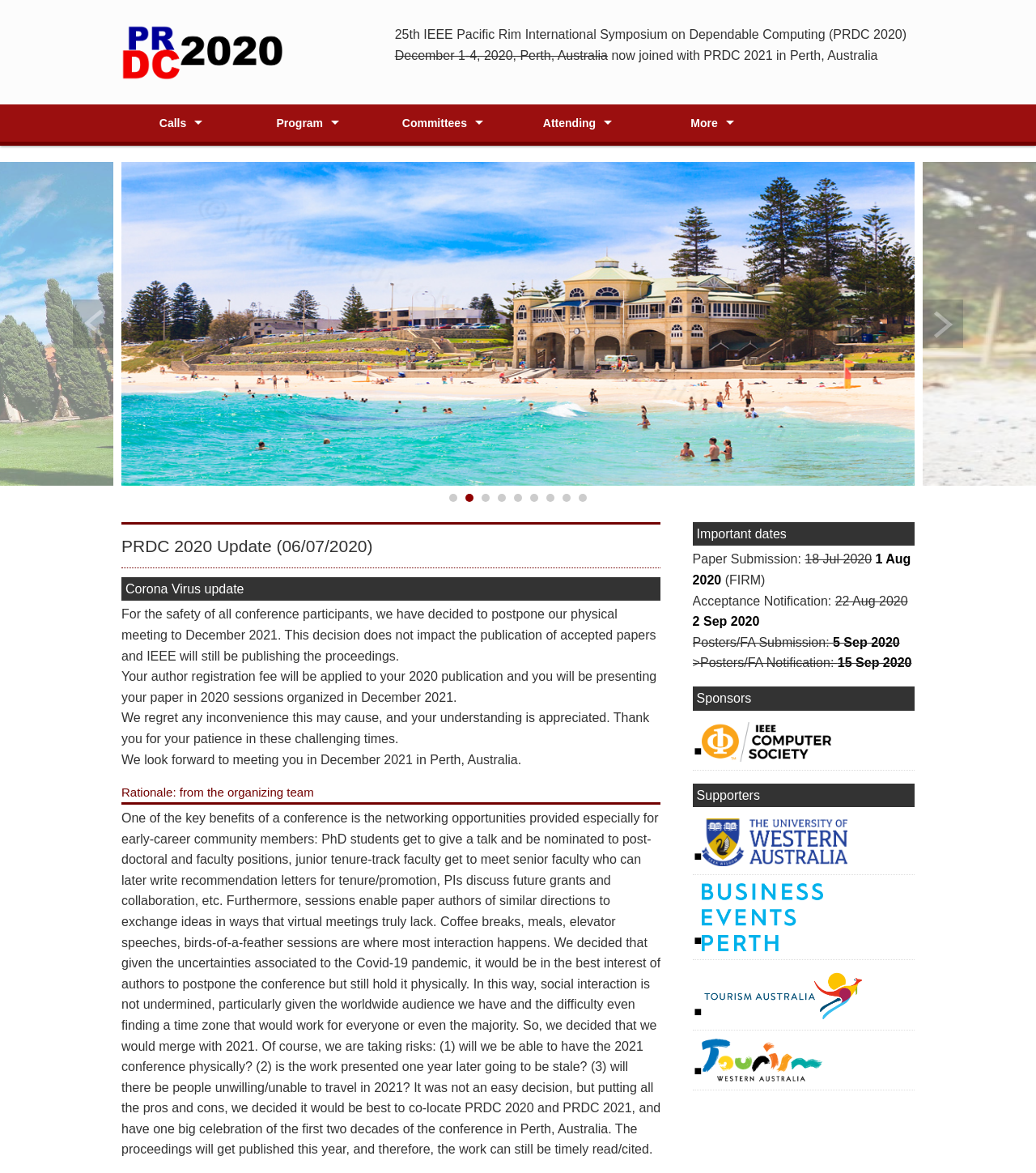When is the paper submission deadline?
Using the image, give a concise answer in the form of a single word or short phrase.

18 Jul 2020